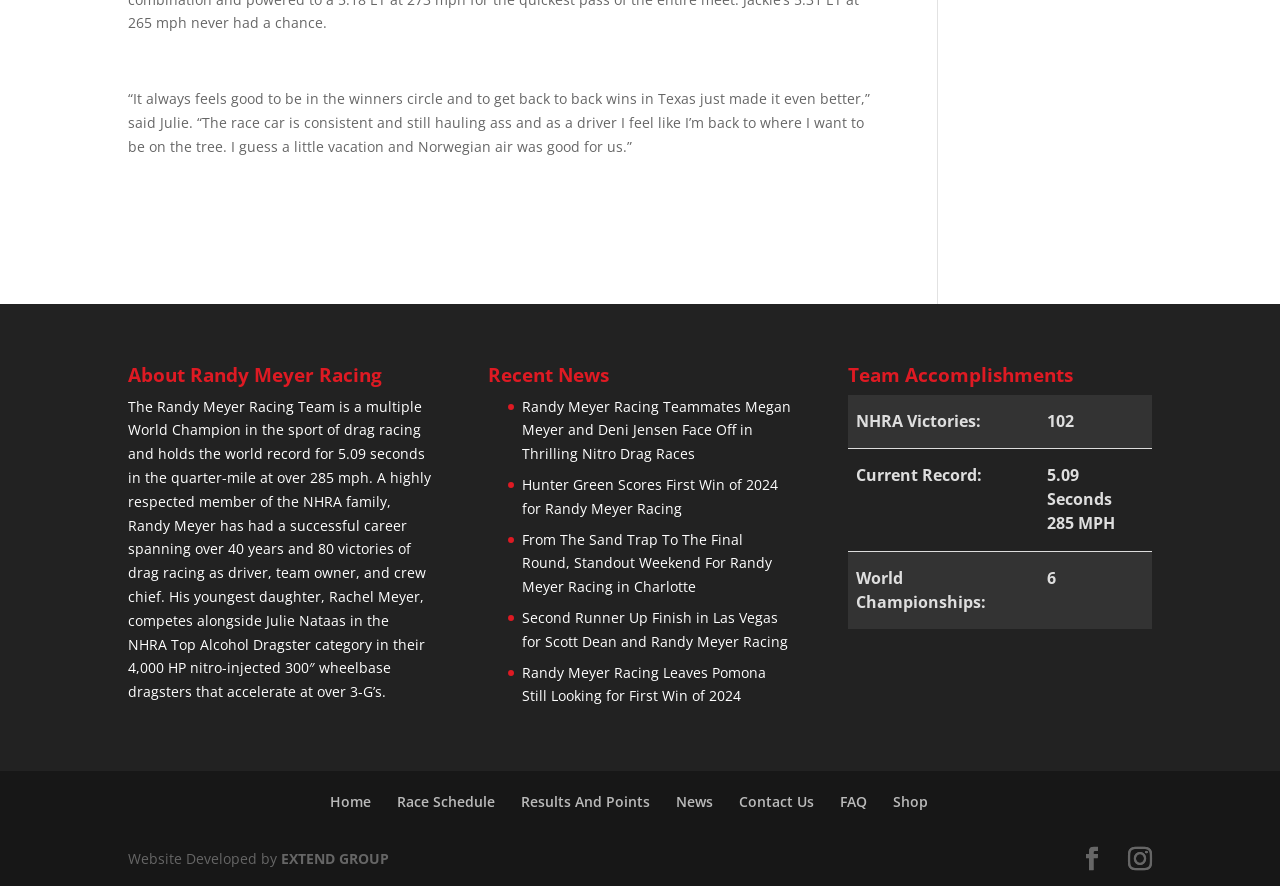Please specify the coordinates of the bounding box for the element that should be clicked to carry out this instruction: "Click the 'APPLY NOW ON SEEK' button". The coordinates must be four float numbers between 0 and 1, formatted as [left, top, right, bottom].

None